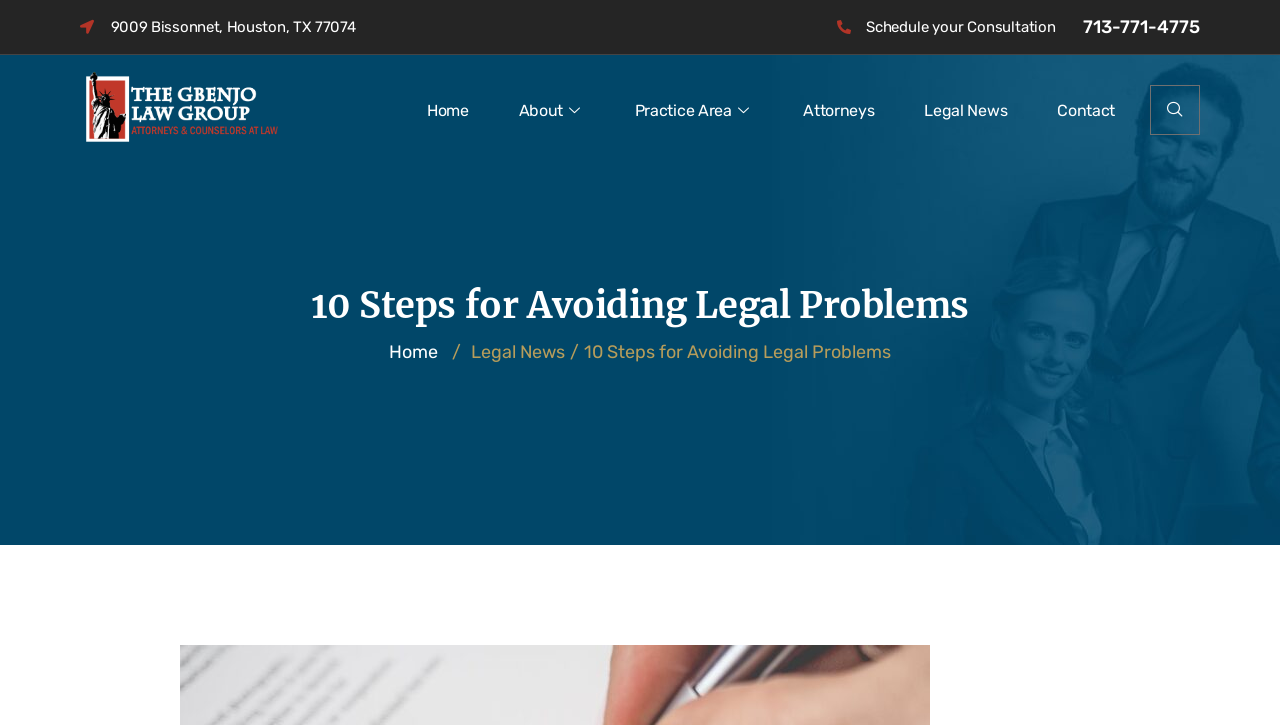Can you look at the image and give a comprehensive answer to the question:
What is the phone number of the law group?

I found the phone number by looking at the static text element at the top of the page, which contains the phone number '713-771-4775'.